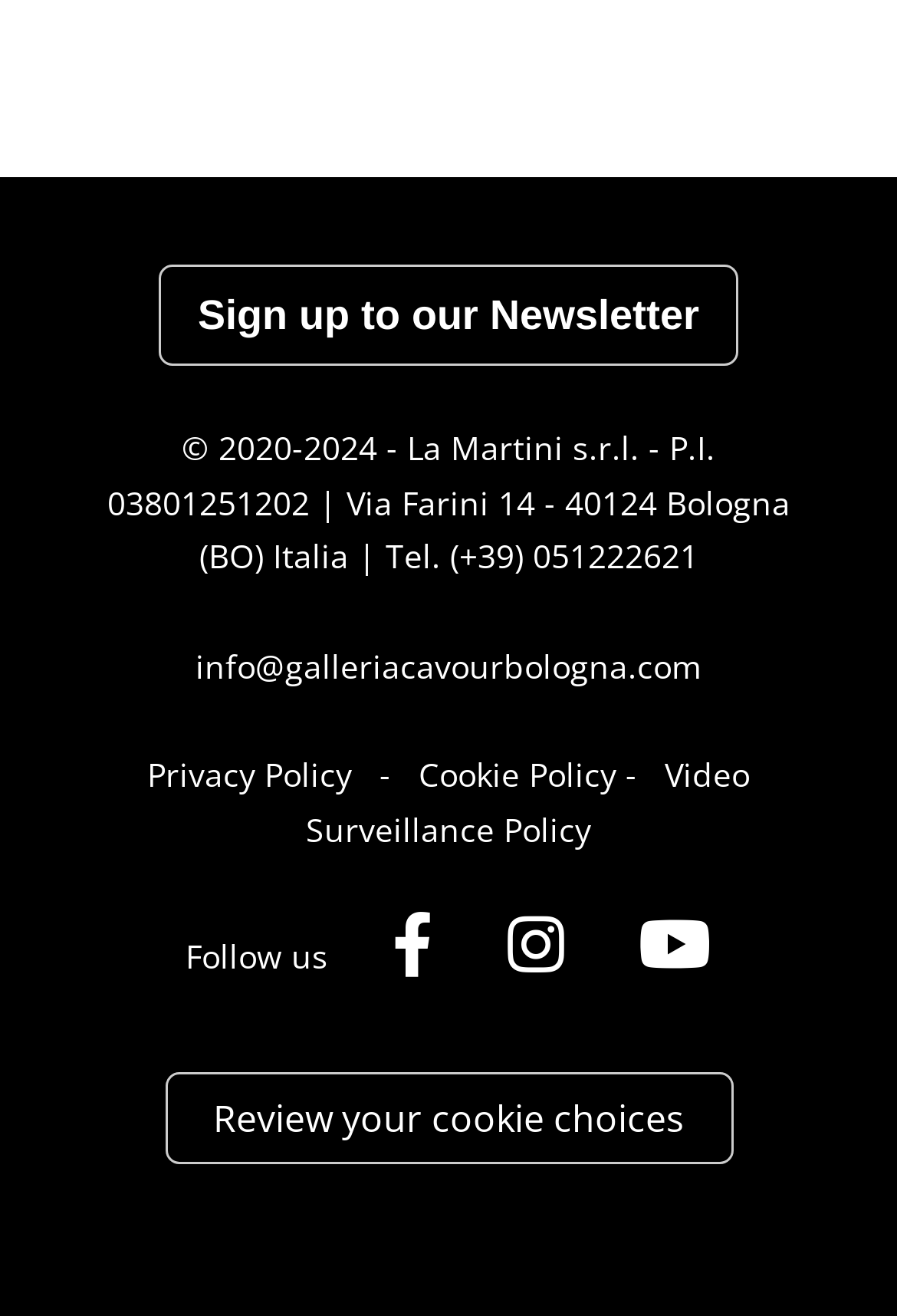How many policy links are there?
Answer the question with as much detail as possible.

At the bottom of the webpage, there are three policy links, which are 'Privacy Policy', 'Cookie Policy', and 'Video Surveillance Policy'.